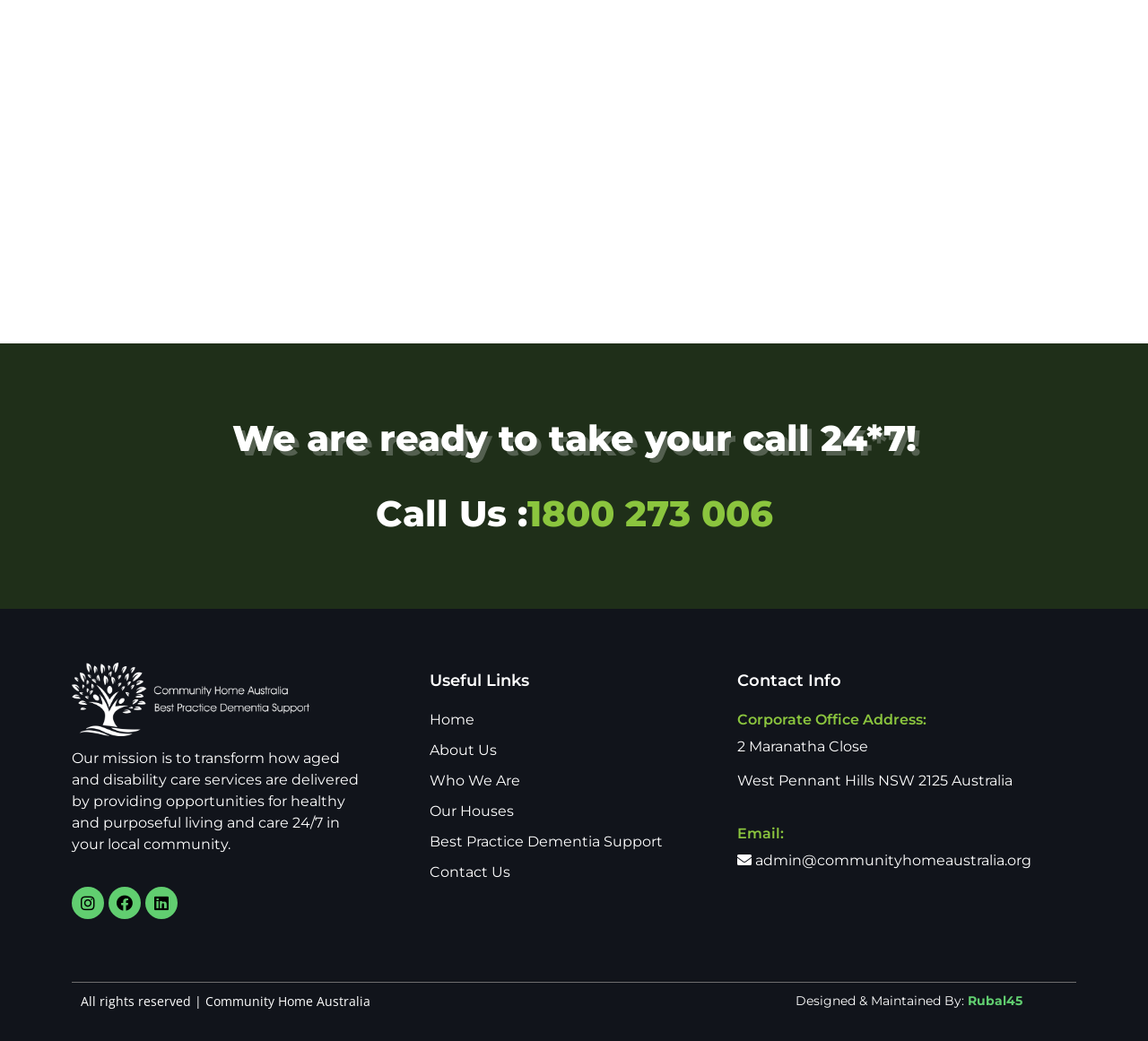What is the mission of the organization?
Carefully analyze the image and provide a detailed answer to the question.

The mission of the organization is described in the StaticText element, which states 'Our mission is to transform how aged and disability care services are delivered by providing opportunities for healthy and purposeful living and care 24/7 in your local community.' This suggests that the organization aims to transform the way care services are provided to the aged and disabled.